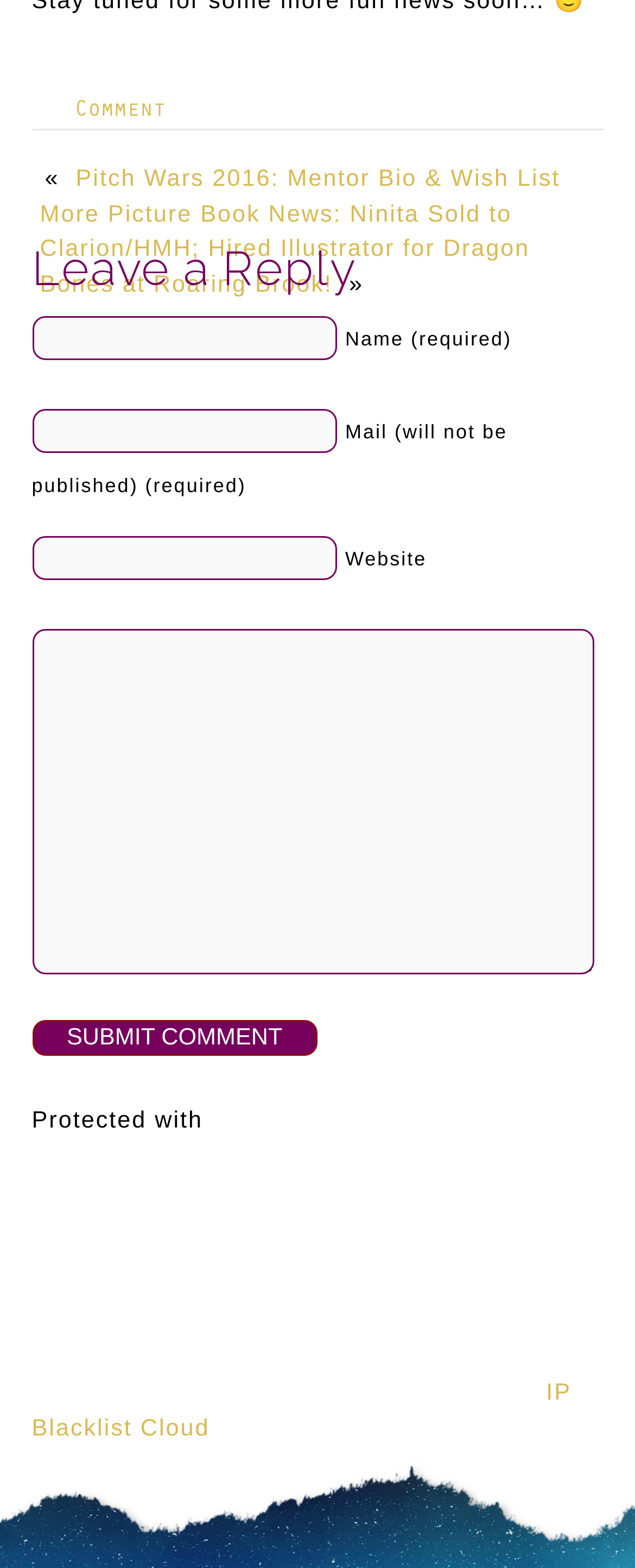Answer this question in one word or a short phrase: What is the text on the submit button?

SUBMIT COMMENT